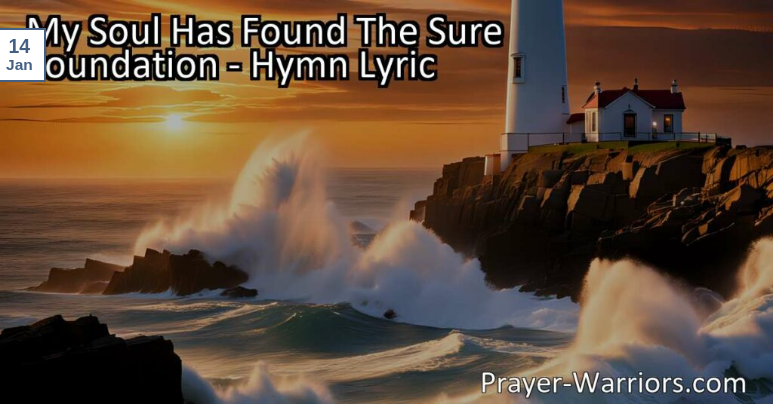What is the purpose of the lighthouse?
Refer to the image and give a detailed answer to the question.

The lighthouse stands sentinel on the rocks, illuminating the way with its beacon of hope, which suggests that its purpose is to provide guidance and light in the darkness.